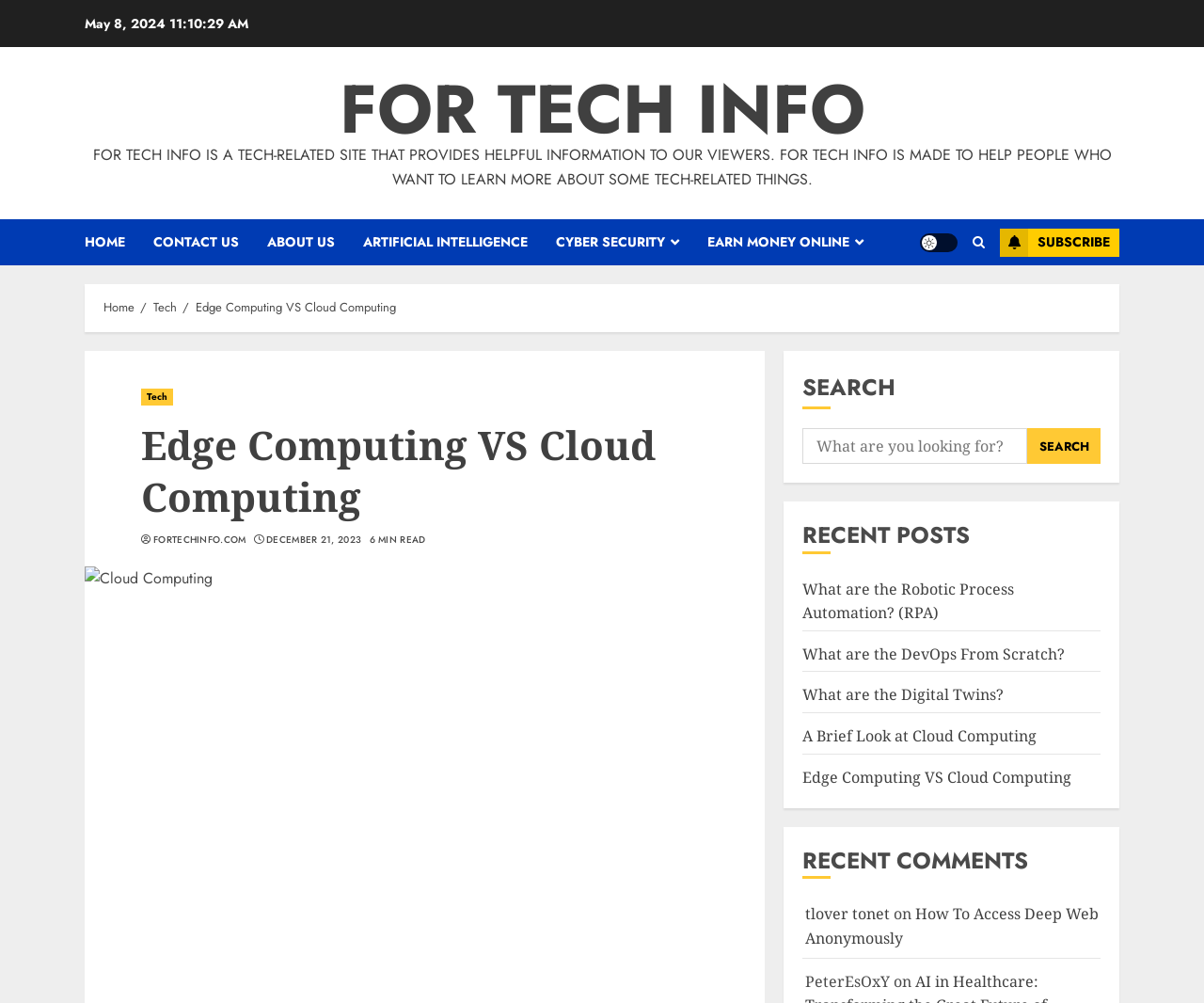How many links are there in the navigation menu?
Utilize the information in the image to give a detailed answer to the question.

The navigation menu is located at the top of the webpage, below the title 'Edge Computing VS Cloud Computing'. It contains three links: 'Home', 'Tech', and 'Edge Computing VS Cloud Computing'.